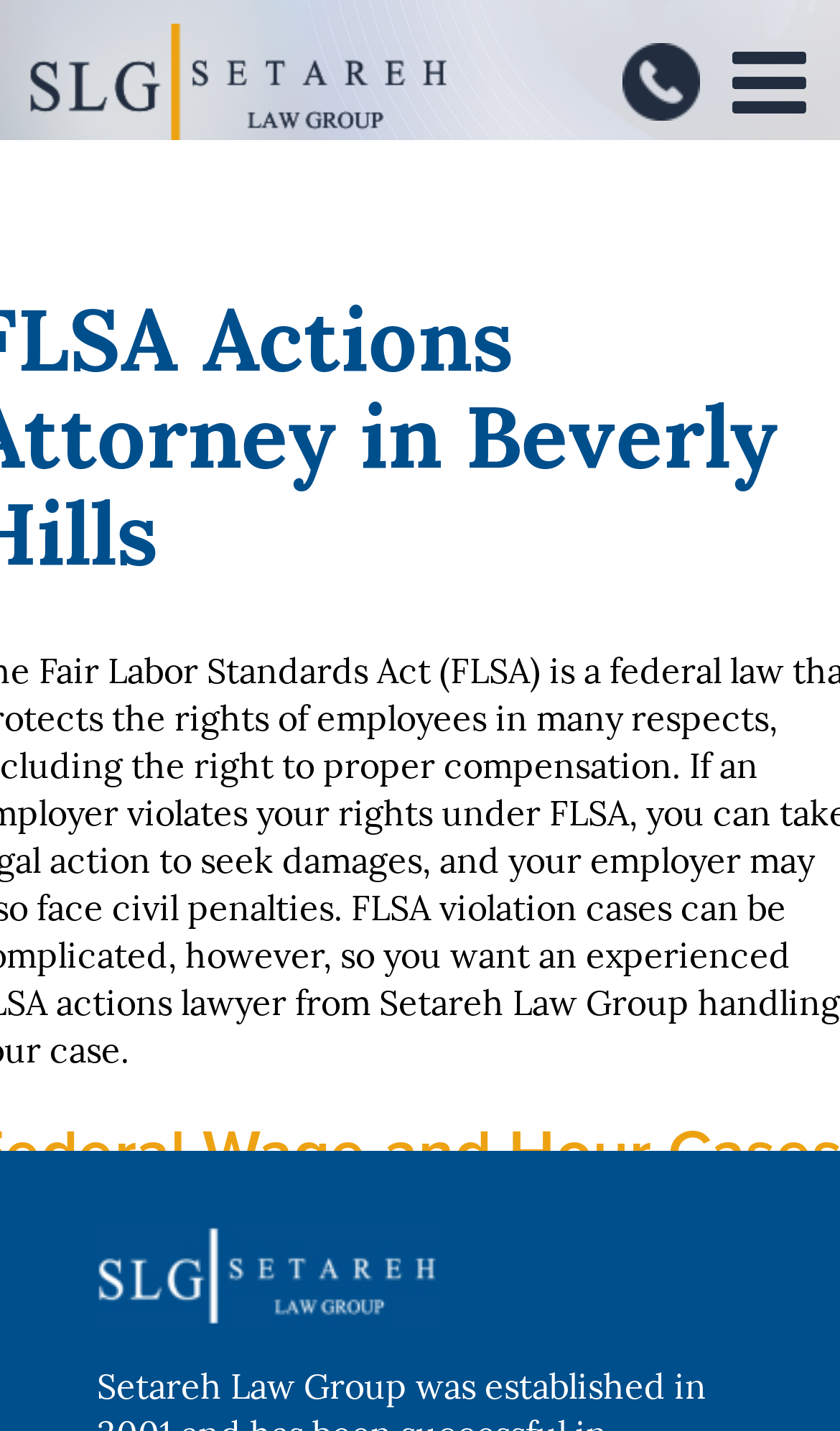Is the mobile menu expanded?
Using the screenshot, give a one-word or short phrase answer.

No